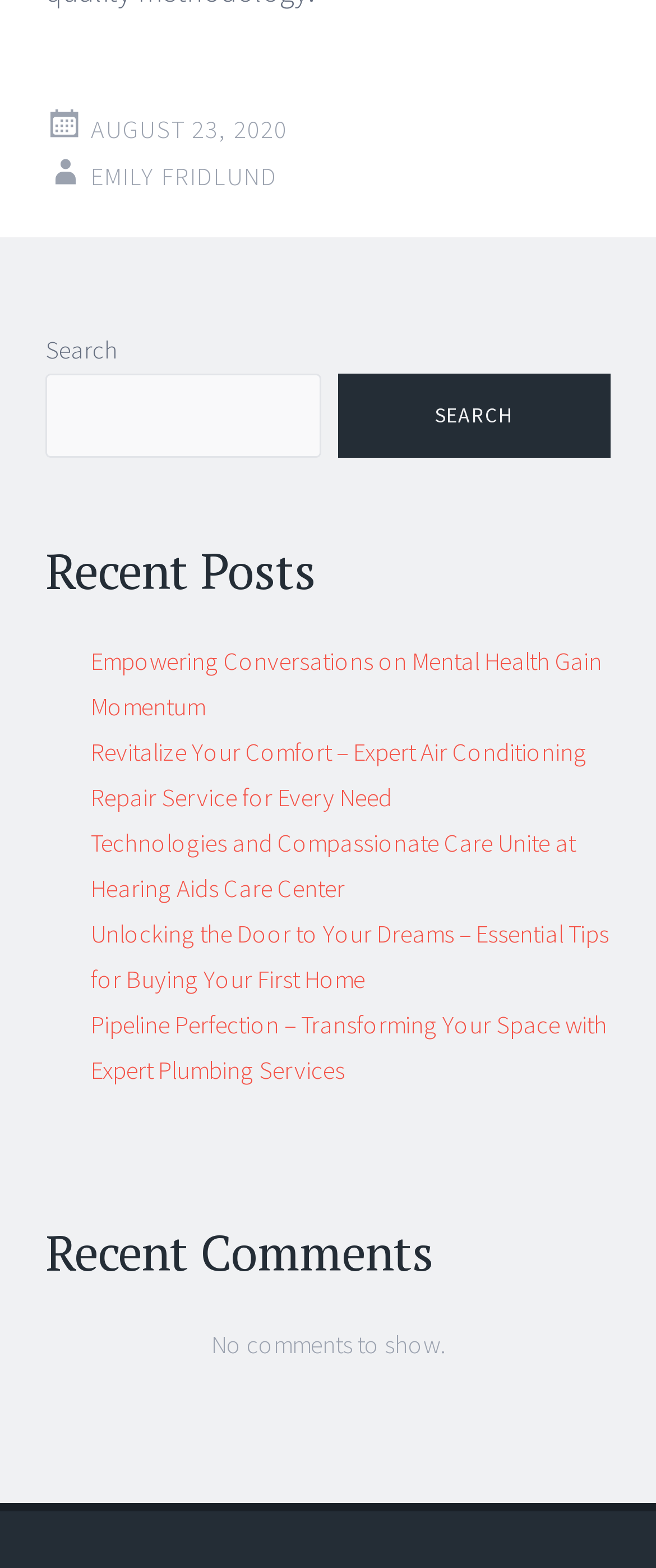How many comments are shown?
Give a one-word or short-phrase answer derived from the screenshot.

0